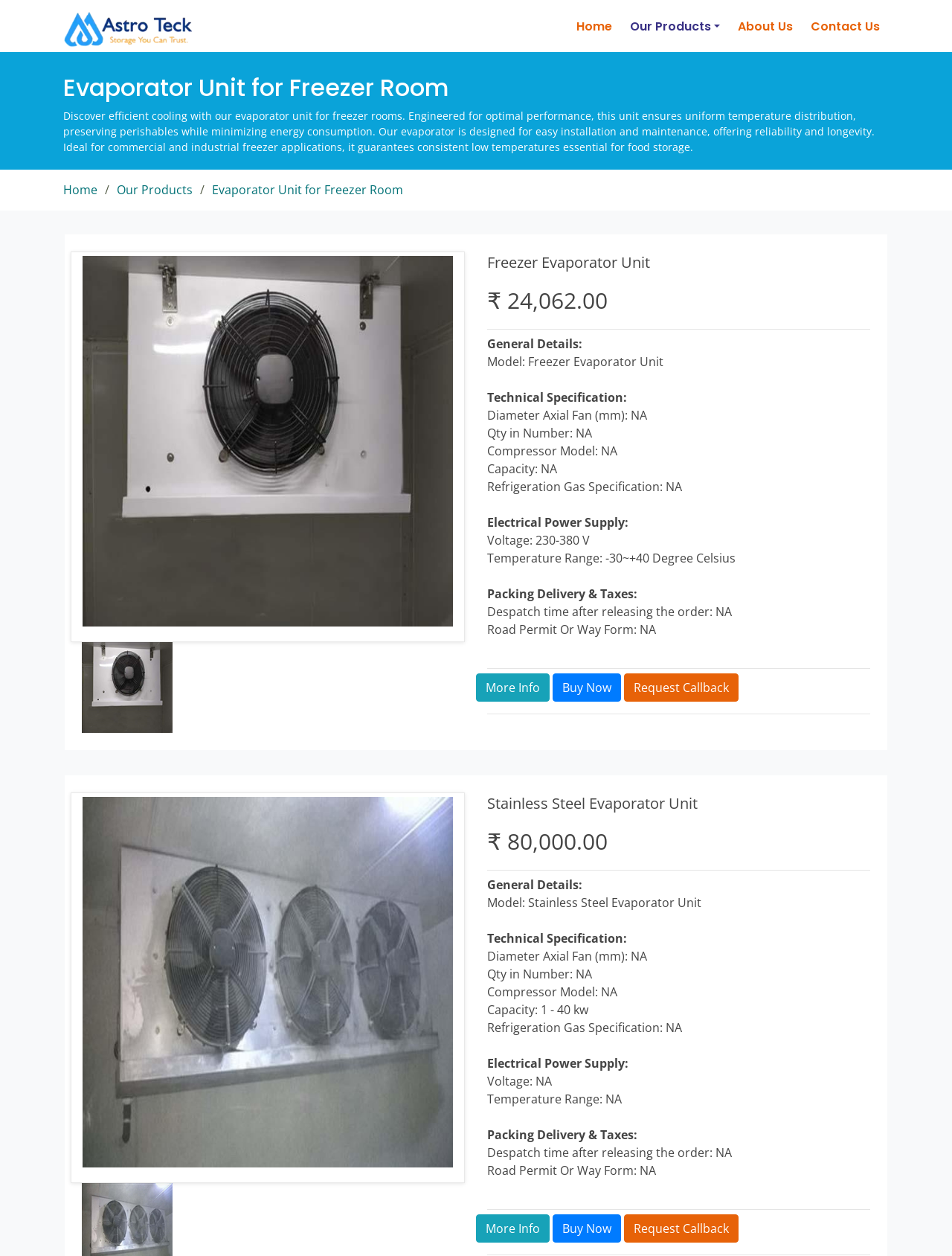Provide the bounding box coordinates of the UI element that matches the description: "Alternatives To Outsourcing On Fiverr".

None